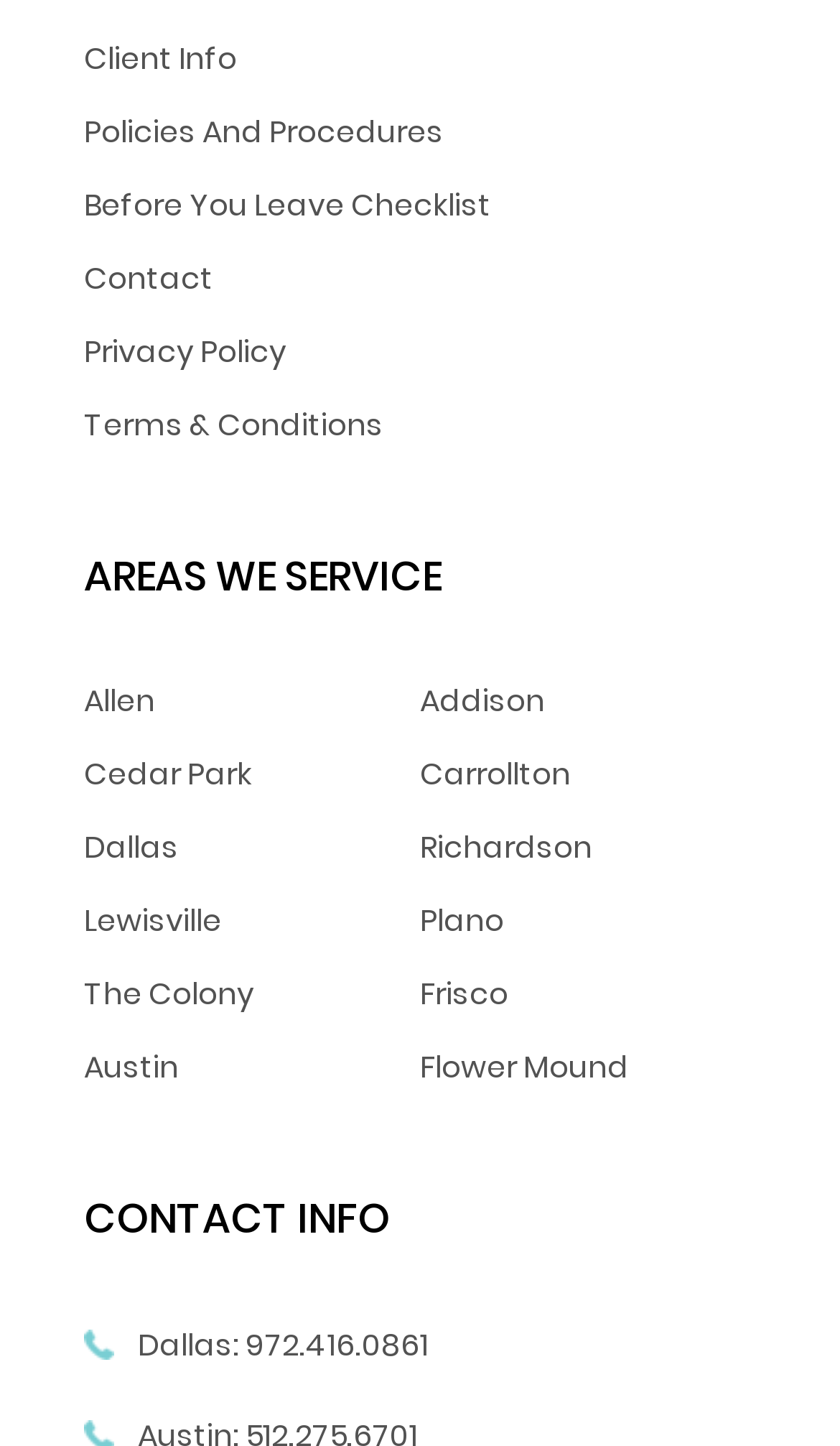Pinpoint the bounding box coordinates of the element that must be clicked to accomplish the following instruction: "Learn about wholesale information". The coordinates should be in the format of four float numbers between 0 and 1, i.e., [left, top, right, bottom].

None